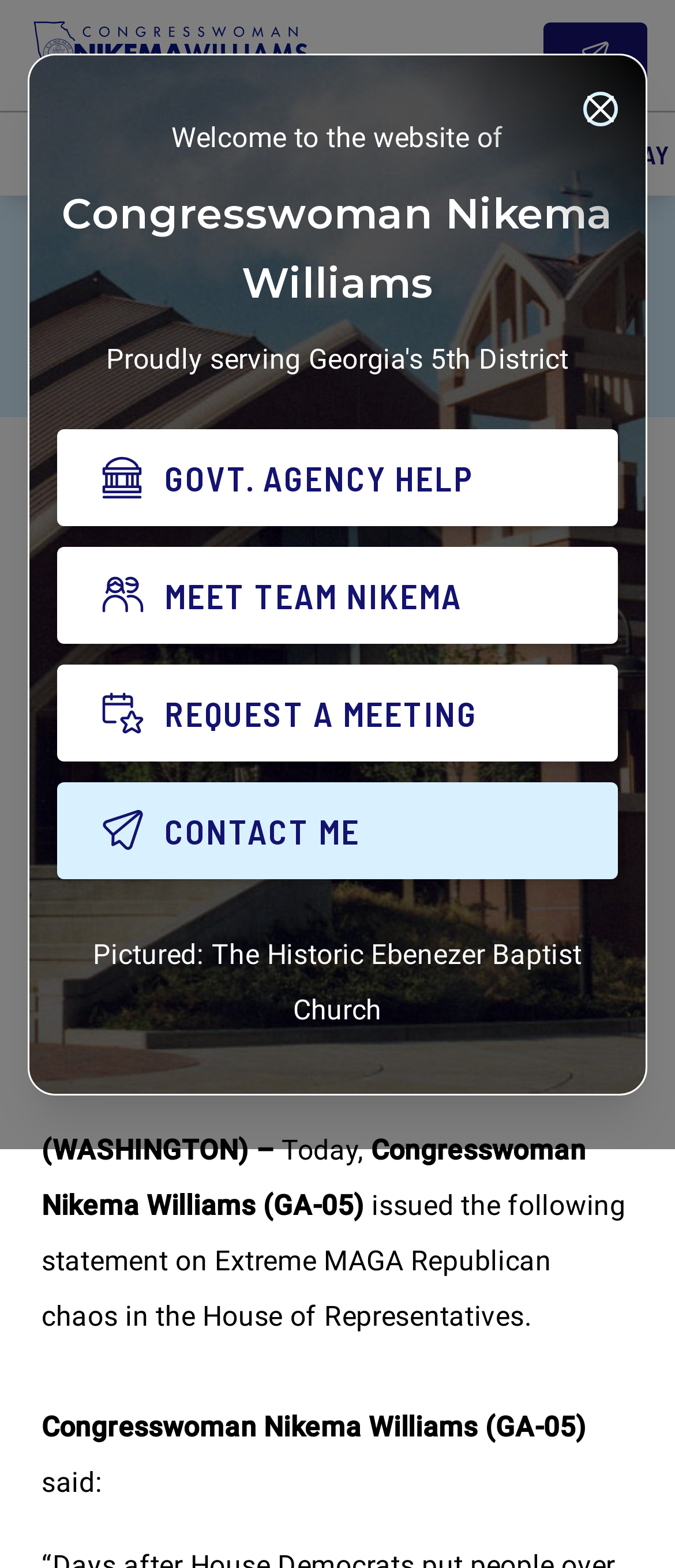Please identify the bounding box coordinates of the element I need to click to follow this instruction: "Close the dialog".

[0.864, 0.058, 0.915, 0.081]